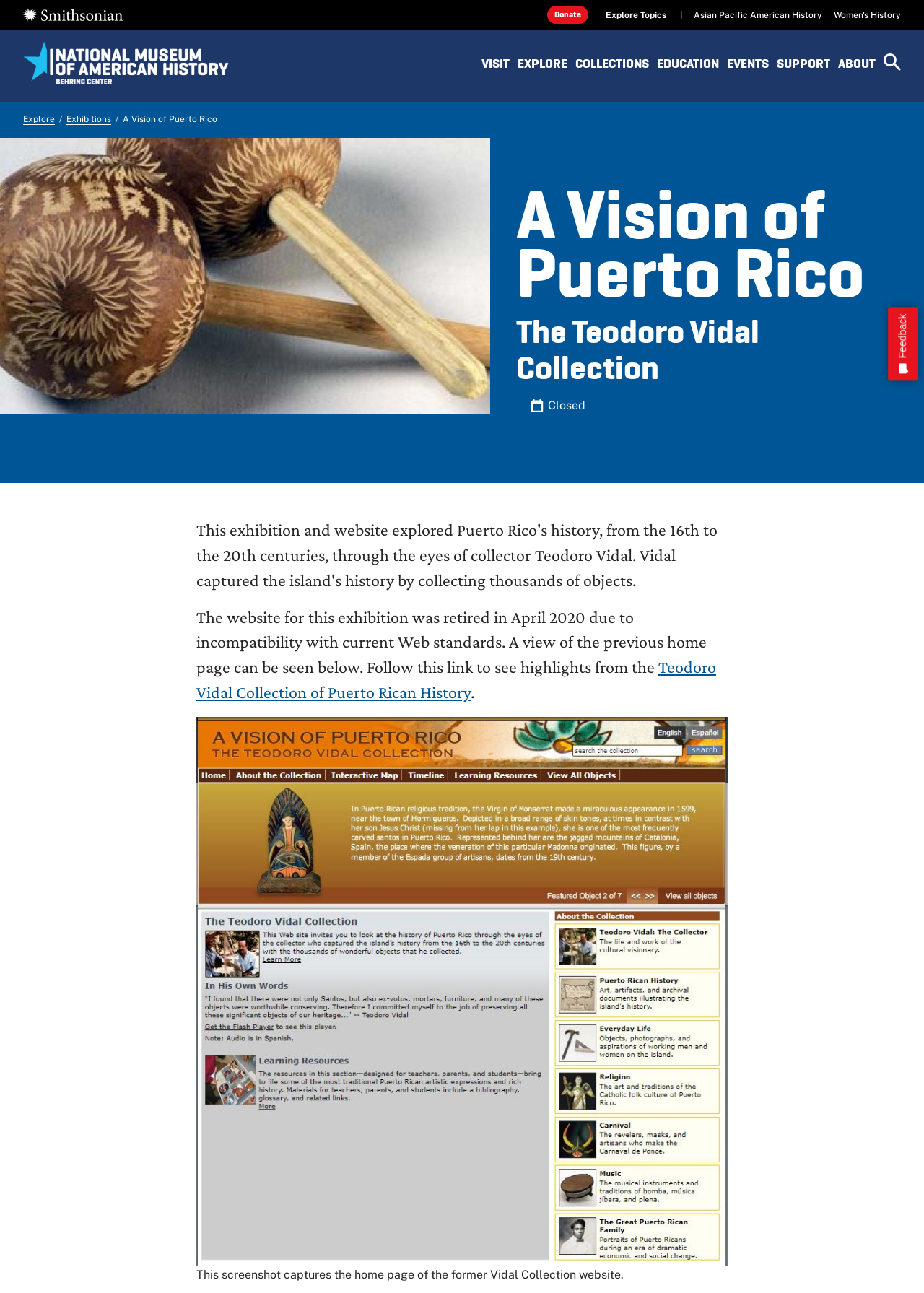Find the bounding box coordinates for the area that should be clicked to accomplish the instruction: "Check the 'Variants and attestation' section".

None